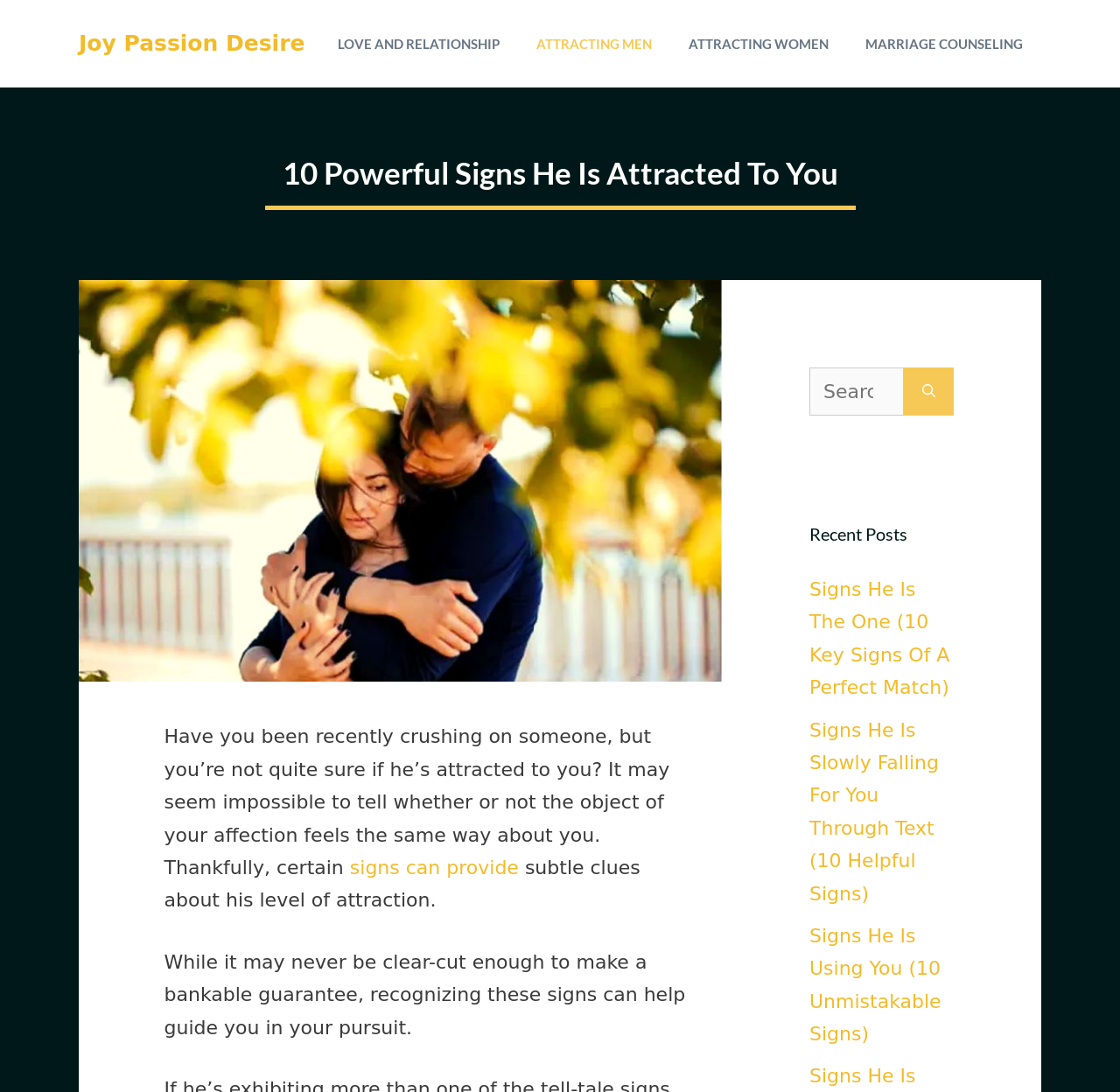How many navigation links are there?
Refer to the image and provide a one-word or short phrase answer.

5